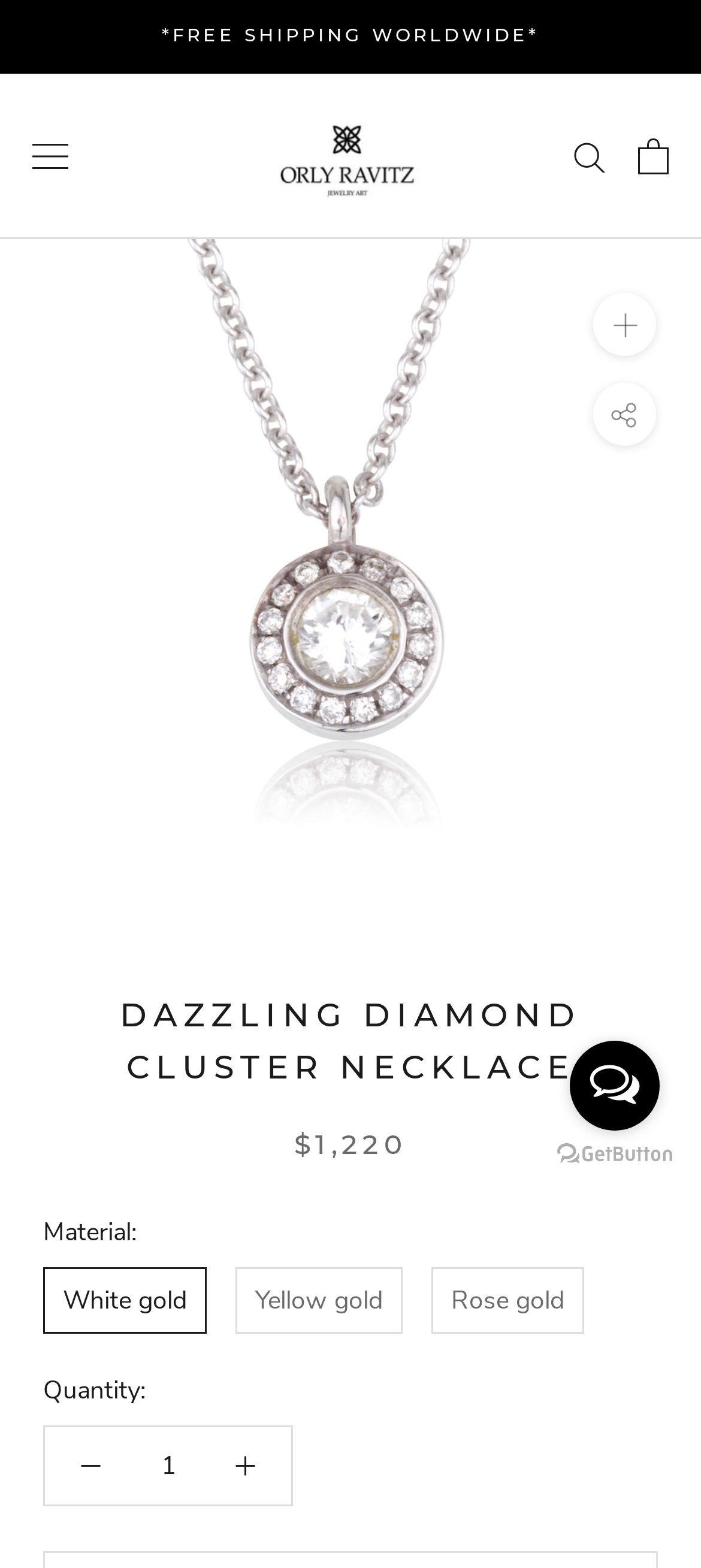Is shipping free worldwide?
Using the visual information, reply with a single word or short phrase.

Yes